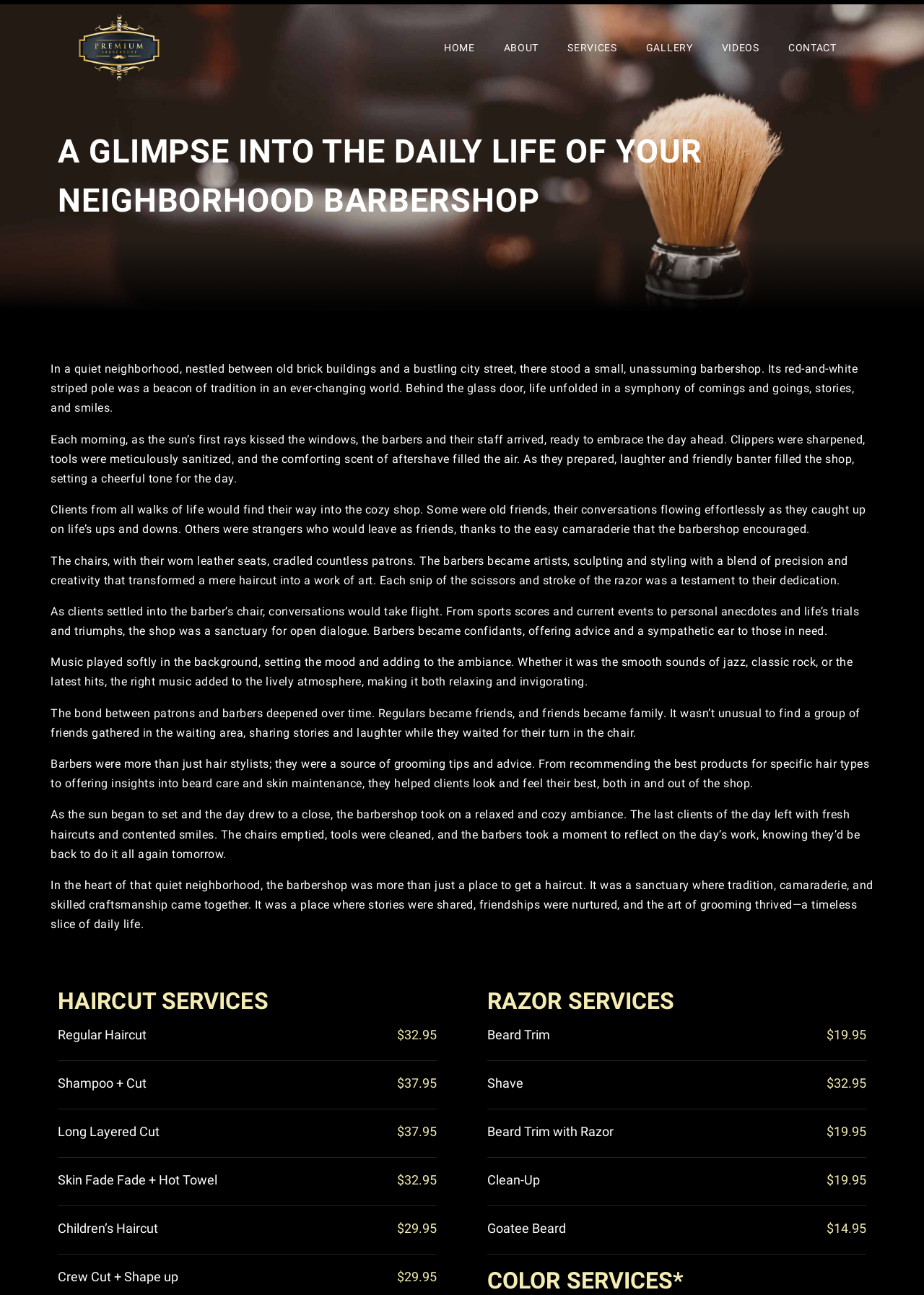Extract the main title from the webpage.

A GLIMPSE INTO THE DAILY LIFE OF YOUR NEIGHBORHOOD BARBERSHOP